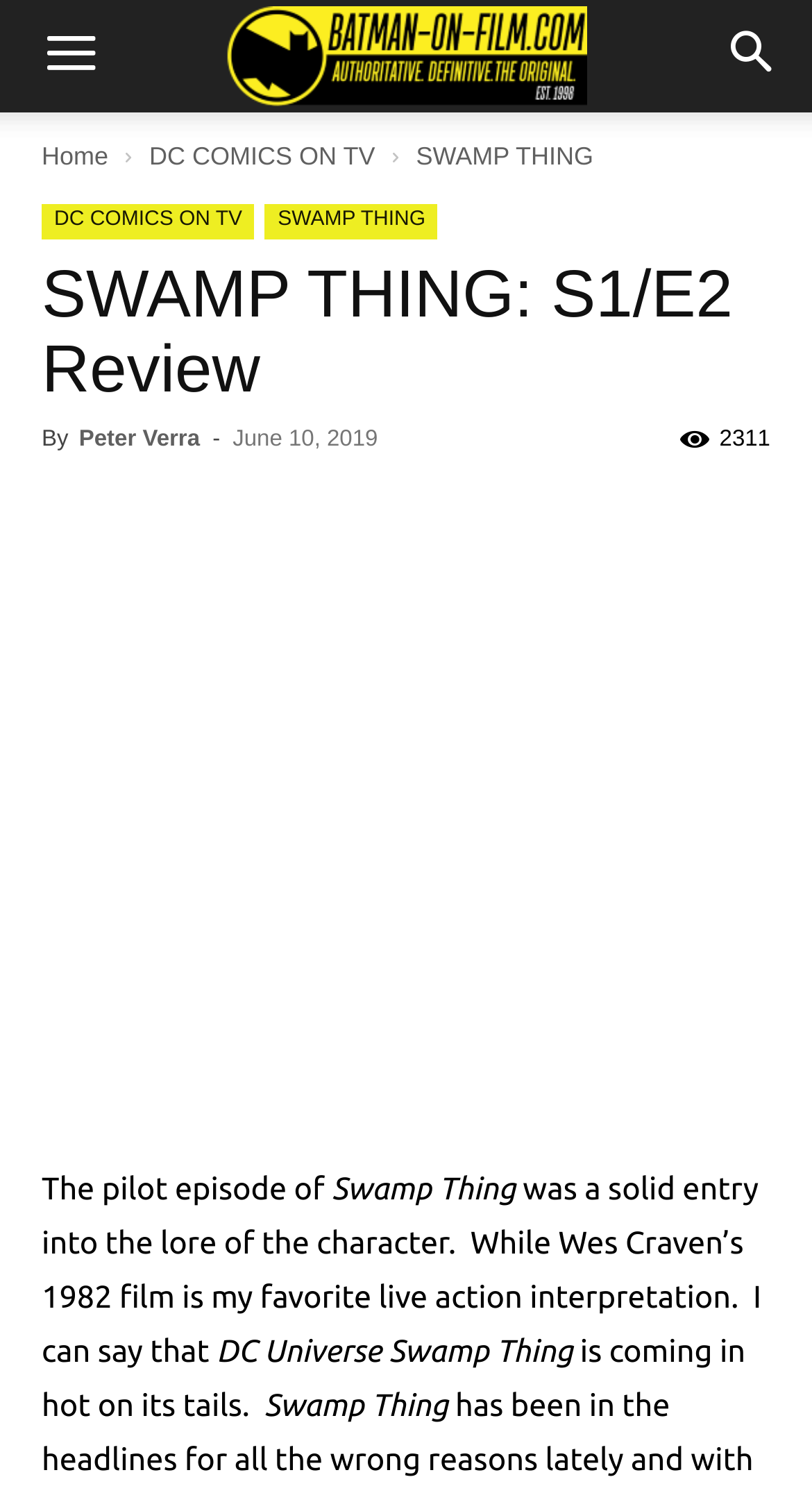Generate a comprehensive description of the contents of the webpage.

The webpage is a review of the TV show "Swamp Thing" season 1 episode 2. At the top left, there is a button labeled "Menu" and an image of the website's logo "BATMAN-ON-FILM.COM". On the top right, there is a button labeled "Search". Below the logo, there are three links: "Home", "DC COMICS ON TV", and "SWAMP THING", which is highlighted as the current page.

The main content of the page is a review article with a heading "SWAMP THING: S1/E2 Review" at the top. Below the heading, there is a byline "By Peter Verra" and a timestamp "June 10, 2019". The review article is divided into several paragraphs. The first paragraph starts with "The pilot episode of Swamp Thing was a solid entry into the lore of the character." and continues to discuss the show.

On the right side of the review article, there are several social media links represented by icons. At the bottom of the page, there is a large image that takes up the full width of the page.